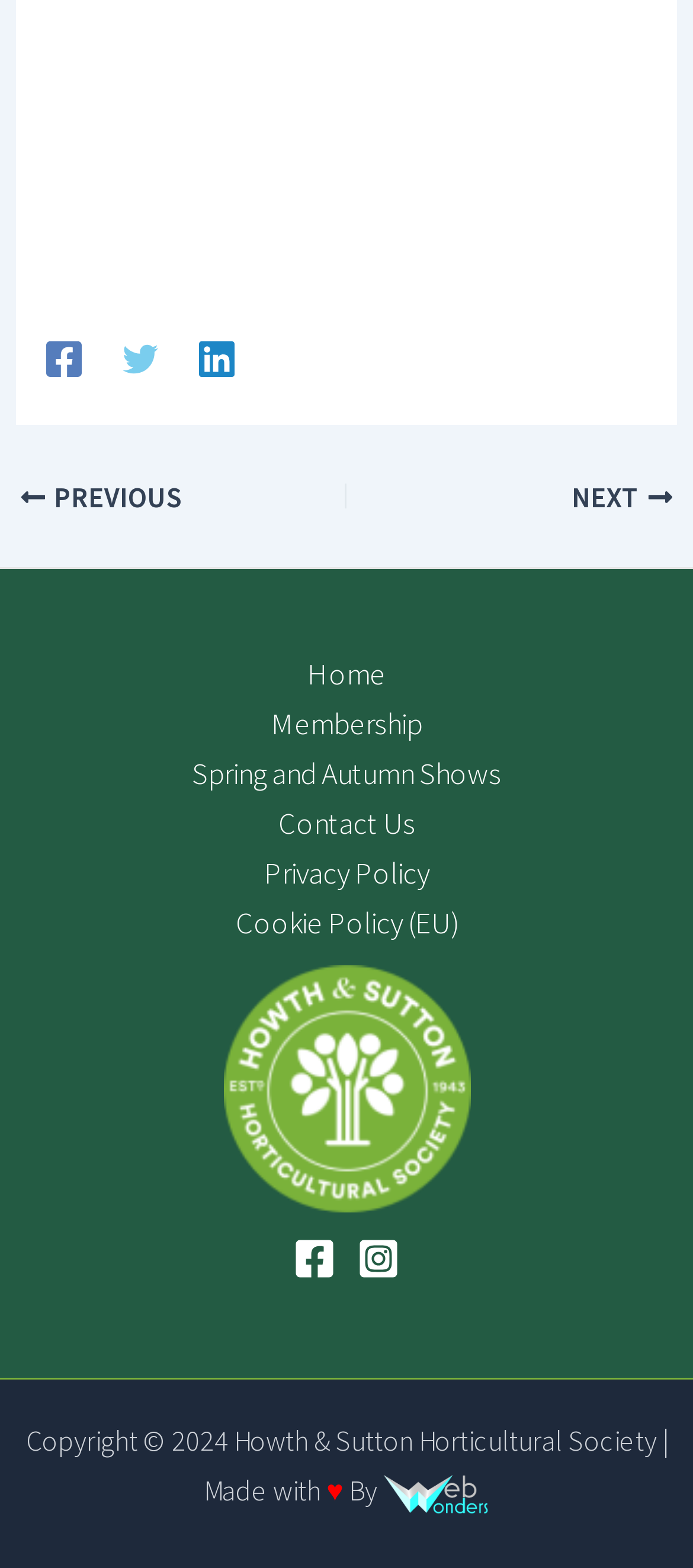Provide the bounding box coordinates of the UI element this sentence describes: "Cookie Policy (EU)".

[0.288, 0.572, 0.712, 0.604]